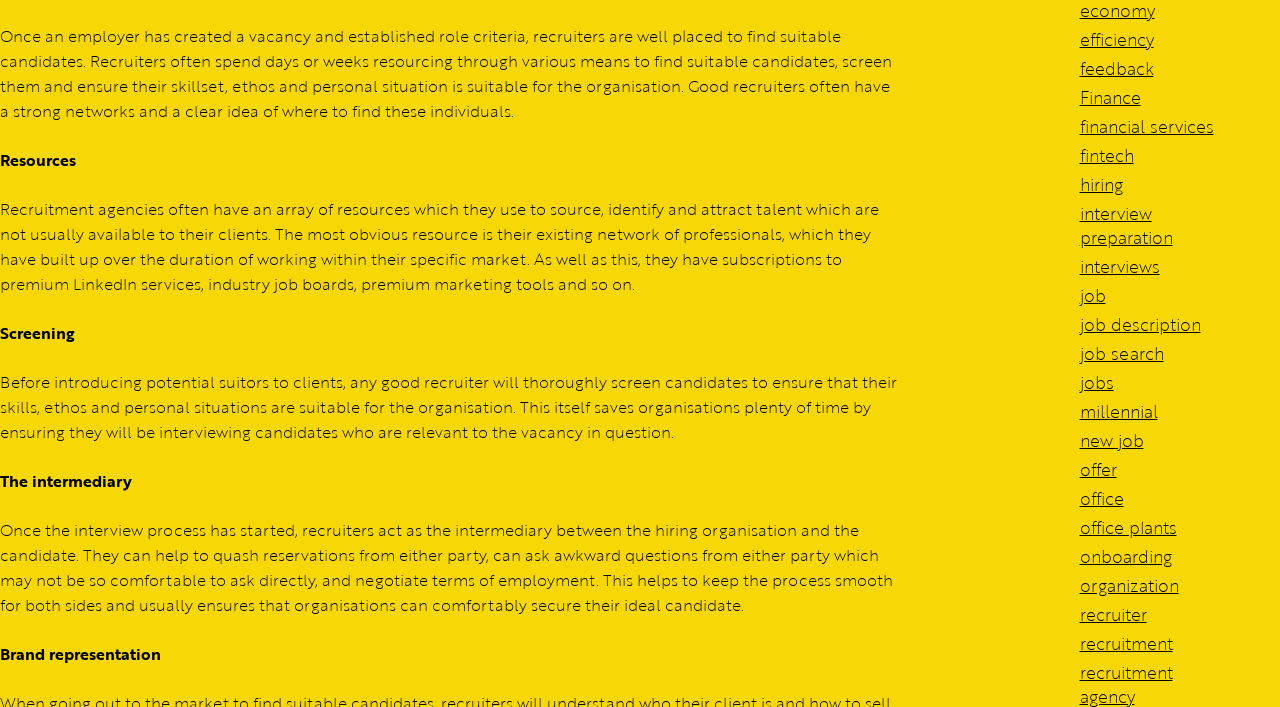Please find the bounding box coordinates of the element that must be clicked to perform the given instruction: "Click on the 'hiring' link". The coordinates should be four float numbers from 0 to 1, i.e., [left, top, right, bottom].

[0.843, 0.243, 0.877, 0.278]